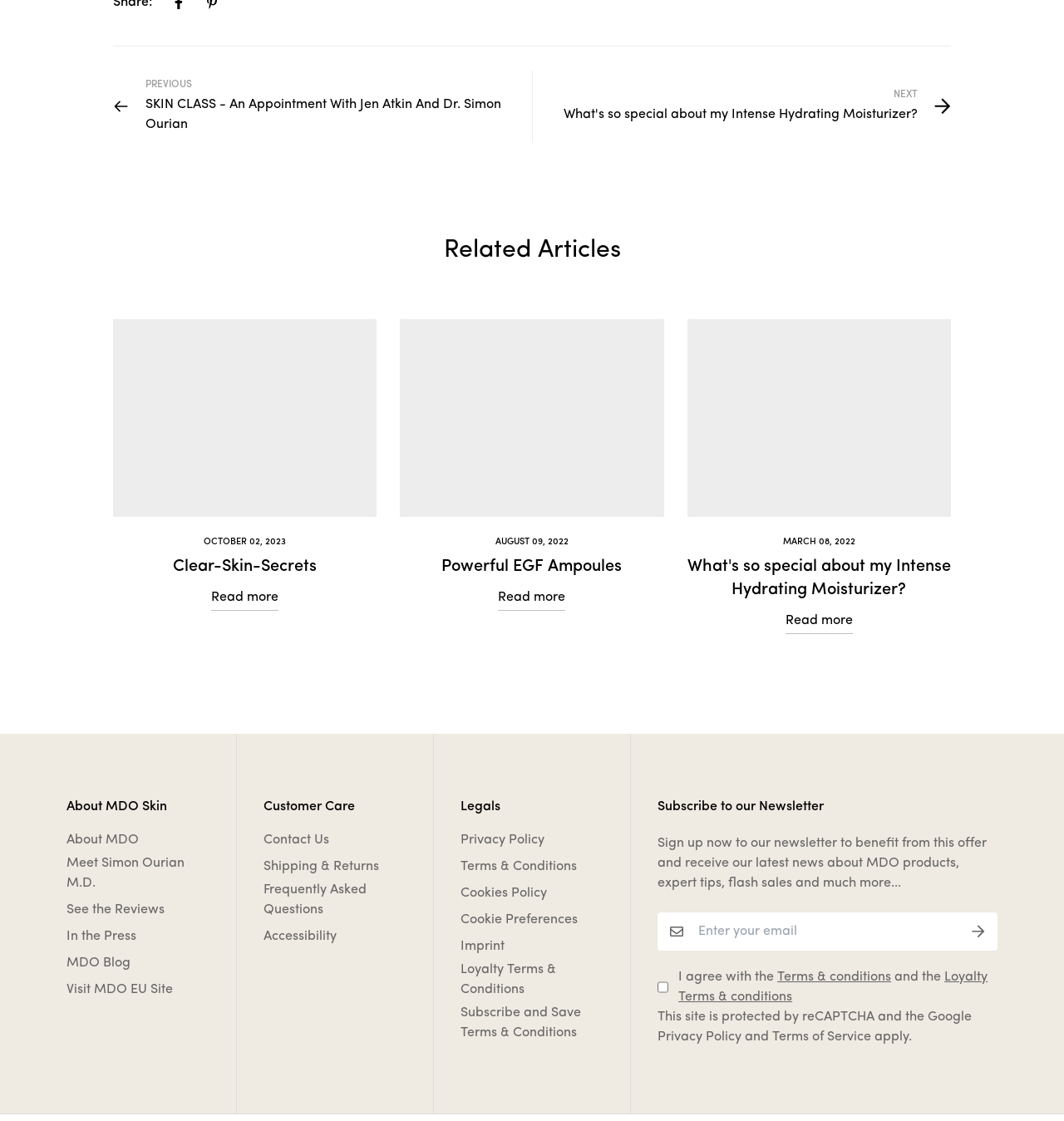Please give the bounding box coordinates of the area that should be clicked to fulfill the following instruction: "Enter your email to subscribe to the newsletter". The coordinates should be in the format of four float numbers from 0 to 1, i.e., [left, top, right, bottom].

[0.618, 0.814, 0.937, 0.848]